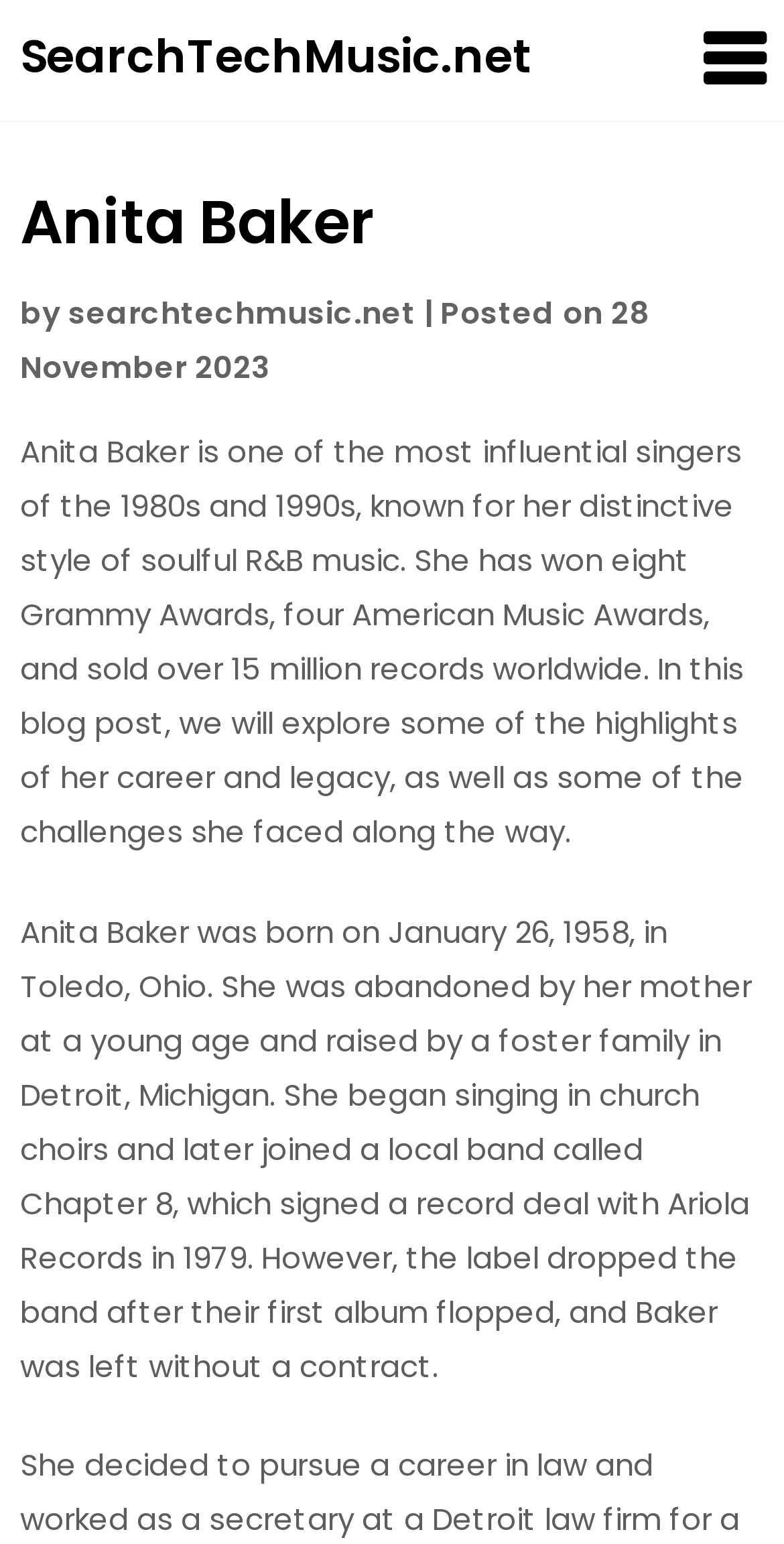Write an elaborate caption that captures the essence of the webpage.

The webpage is about Anita Baker, a renowned singer of the 1980s and 1990s. At the top left, there is a heading "SearchTechMusic.net" which is also a link. On the top right, there is a button with an icon. Below the button, there is a header section that spans almost the entire width of the page. Within this section, there is a heading "Anita Baker" followed by the text "by" and a link to "searchtechmusic.net". Next to the link, there is a vertical bar and the text "Posted on" followed by a link to the date "28 November 2023".

Below the header section, there is a large block of text that occupies most of the page. The text describes Anita Baker's career and legacy, including her Grammy Awards, American Music Awards, and record sales. It also mentions the challenges she faced in her career. The text is divided into two paragraphs. The first paragraph provides an overview of Anita Baker's music style and achievements. The second paragraph delves into her early life, including her birthplace, foster family, and early music career.

There are no images on the page. The layout is dominated by text, with a clear hierarchy of headings and paragraphs. The use of links and buttons is minimal, with only a few instances throughout the page.